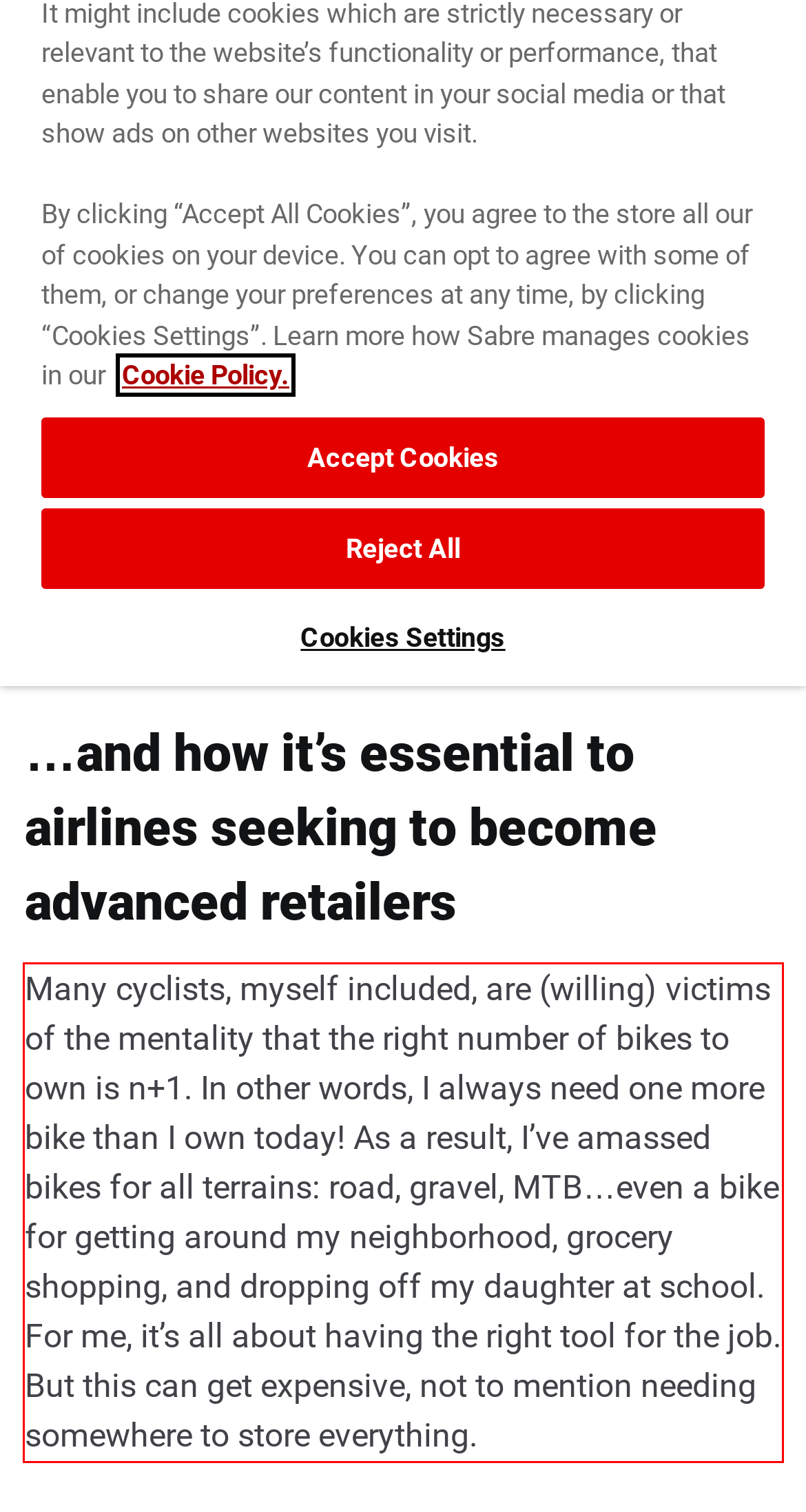You are provided with a webpage screenshot that includes a red rectangle bounding box. Extract the text content from within the bounding box using OCR.

Many cyclists, myself included, are (willing) victims of the mentality that the right number of bikes to own is n+1. In other words, I always need one more bike than I own today! As a result, I’ve amassed bikes for all terrains: road, gravel, MTB…even a bike for getting around my neighborhood, grocery shopping, and dropping off my daughter at school. For me, it’s all about having the right tool for the job. But this can get expensive, not to mention needing somewhere to store everything.